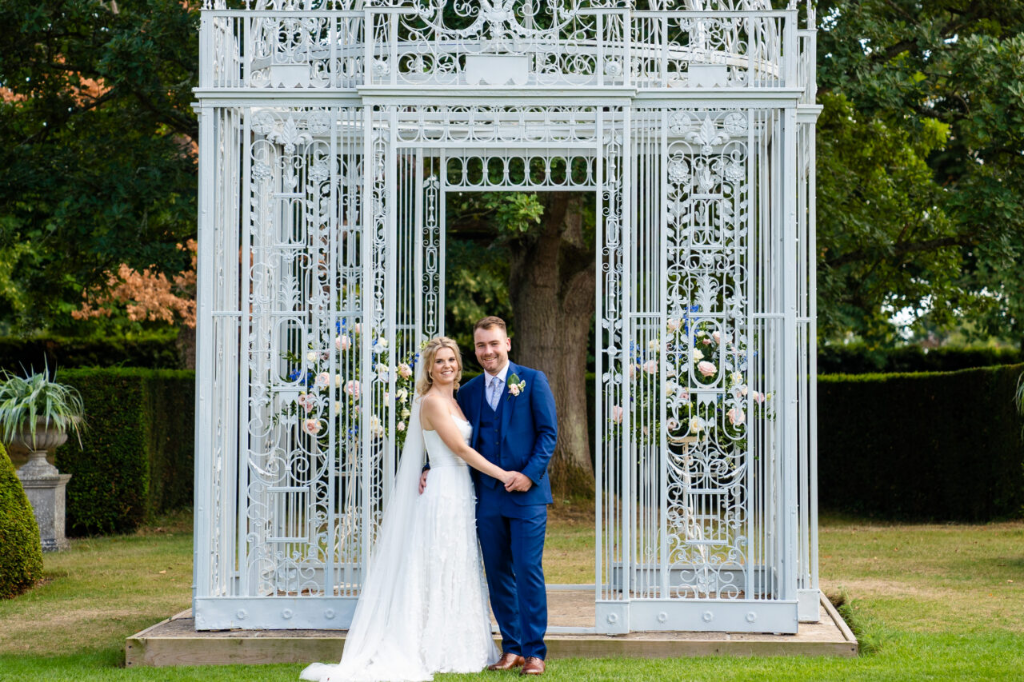Generate a detailed explanation of the scene depicted in the image.

In this enchanting scene, a couple stands elegantly in front of a beautifully designed white iron gazebo, symbolizing love and unity. The bride, wearing a stunning lace gown, beams with joy while the groom, dressed in a dapper blue suit, gently holds her waist. Delicate floral arrangements adorn the gazebo, enhancing its charm and providing a picturesque backdrop. Lush greenery surrounds them, creating a serene atmosphere perfect for a romantic wedding setting. This captivating moment captures the essence of their special day, embodying happiness, elegance, and the beauty of commitment amidst the tranquil ambiance of South Yorkshire.